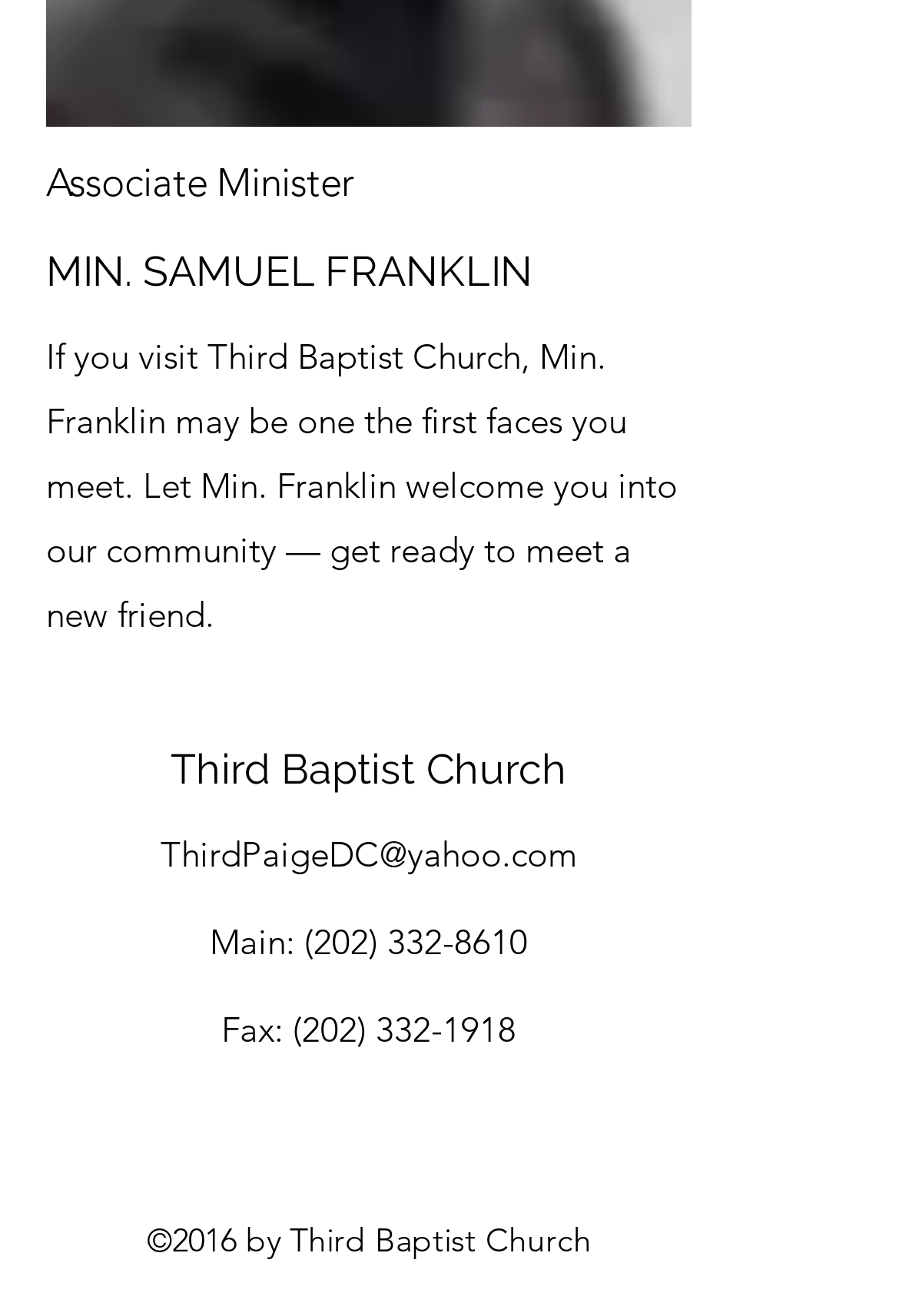Answer the question in one word or a short phrase:
What is the phone number of the church?

(202) 332-8610